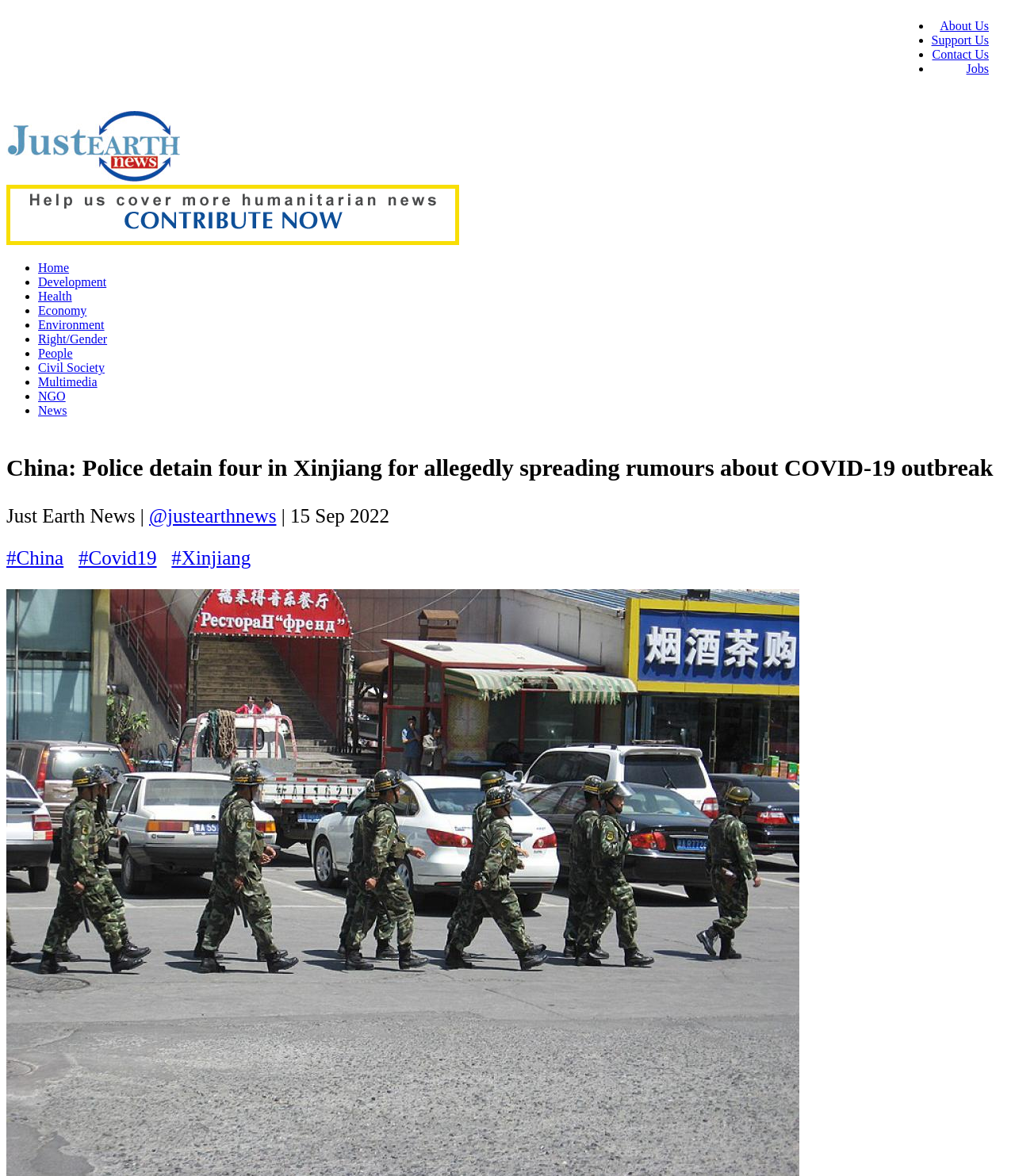What is the top pick news?
We need a detailed and exhaustive answer to the question. Please elaborate.

The question asks about the top pick news, and the answer can be found in the StaticText element with the text 'Top pick:' and the adjacent StaticText element with the text 'Fire in Kuwait building leaves 35 people dead'. This suggests that the top pick news is about a fire in a Kuwait building that resulted in 35 deaths.